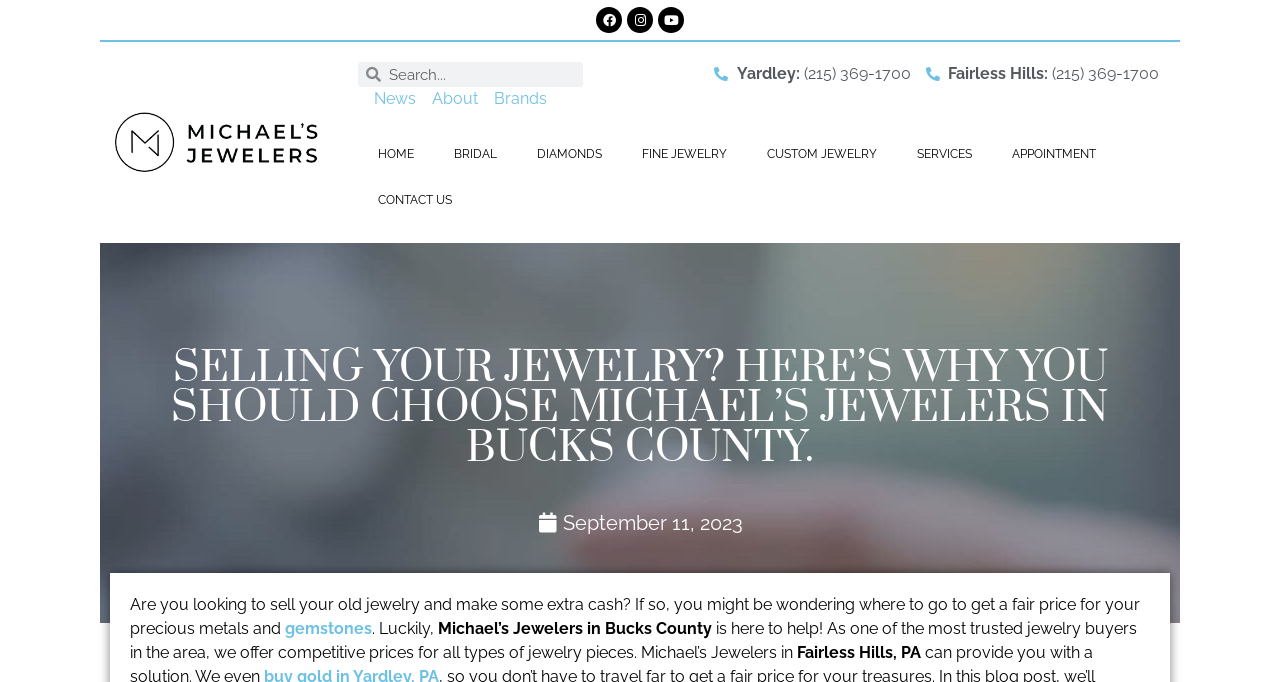What is the purpose of Michael’s Jewelers?
Refer to the screenshot and answer in one word or phrase.

to buy jewelry